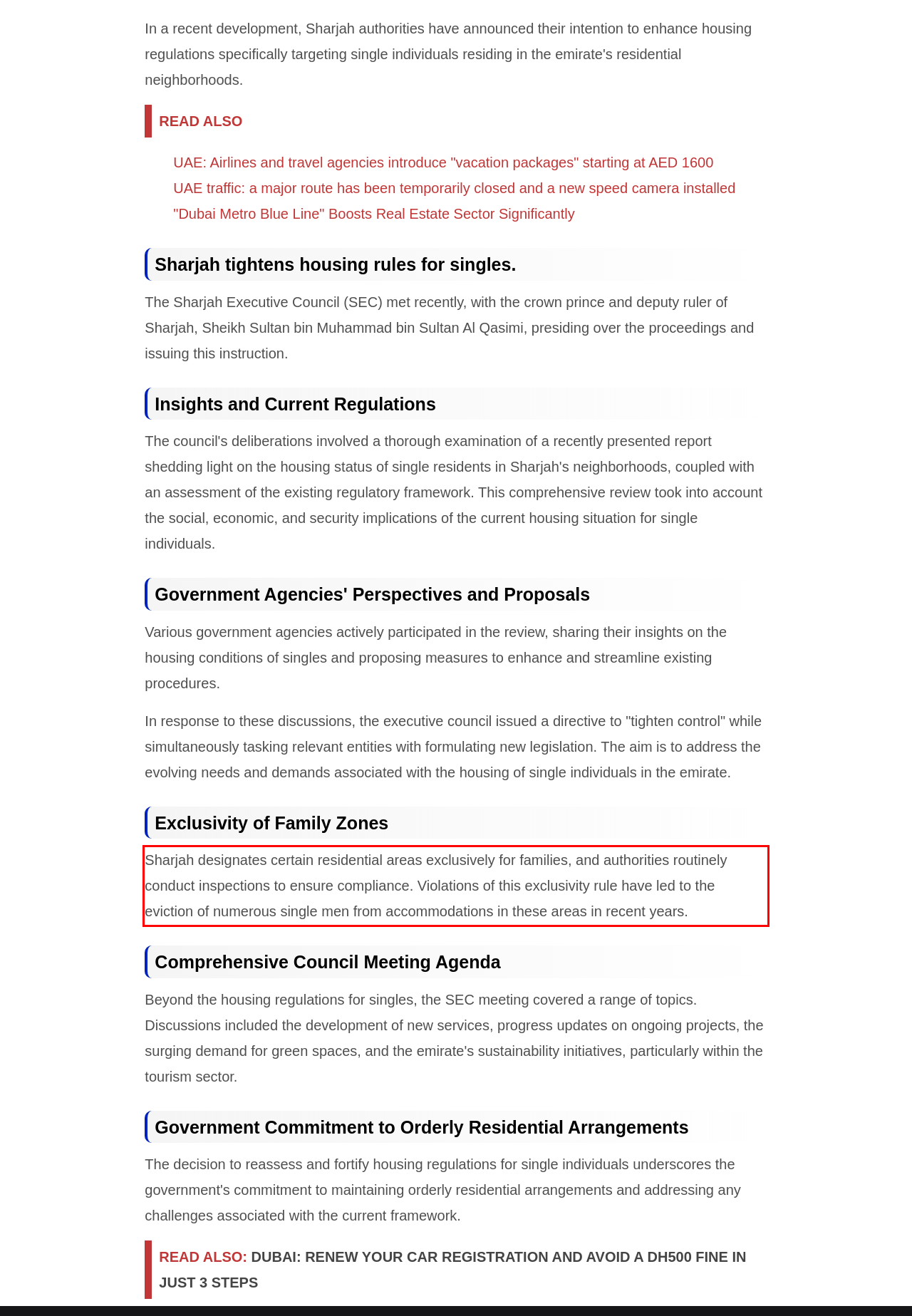You are given a webpage screenshot with a red bounding box around a UI element. Extract and generate the text inside this red bounding box.

Sharjah designates certain residential areas exclusively for families, and authorities routinely conduct inspections to ensure compliance. Violations of this exclusivity rule have led to the eviction of numerous single men from accommodations in these areas in recent years.